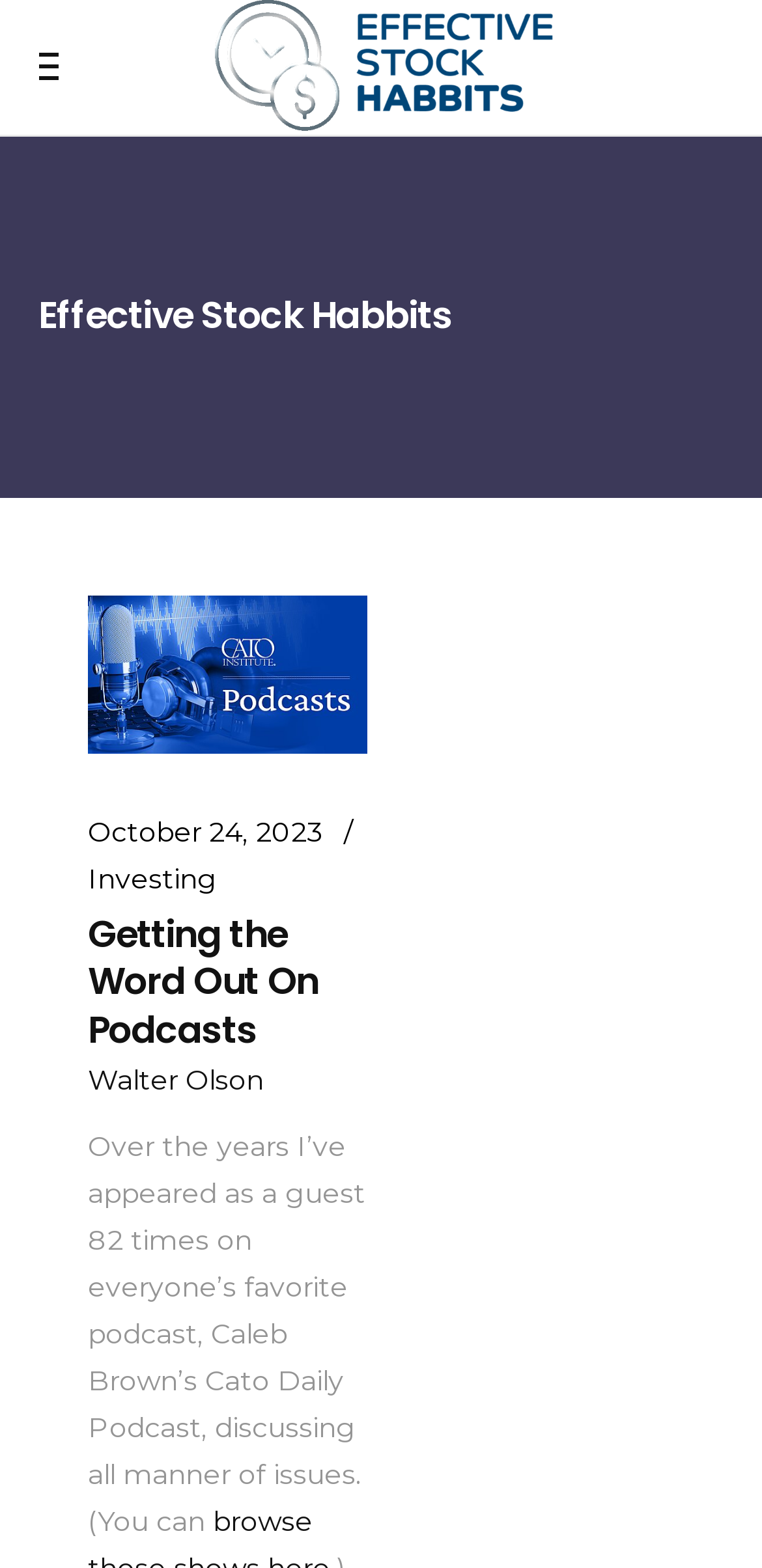What is the name of the podcast mentioned in the post?
Refer to the image and offer an in-depth and detailed answer to the question.

The name of the podcast mentioned in the post can be found in the StaticText element which mentions 'Caleb Brown’s Cato Daily Podcast'.